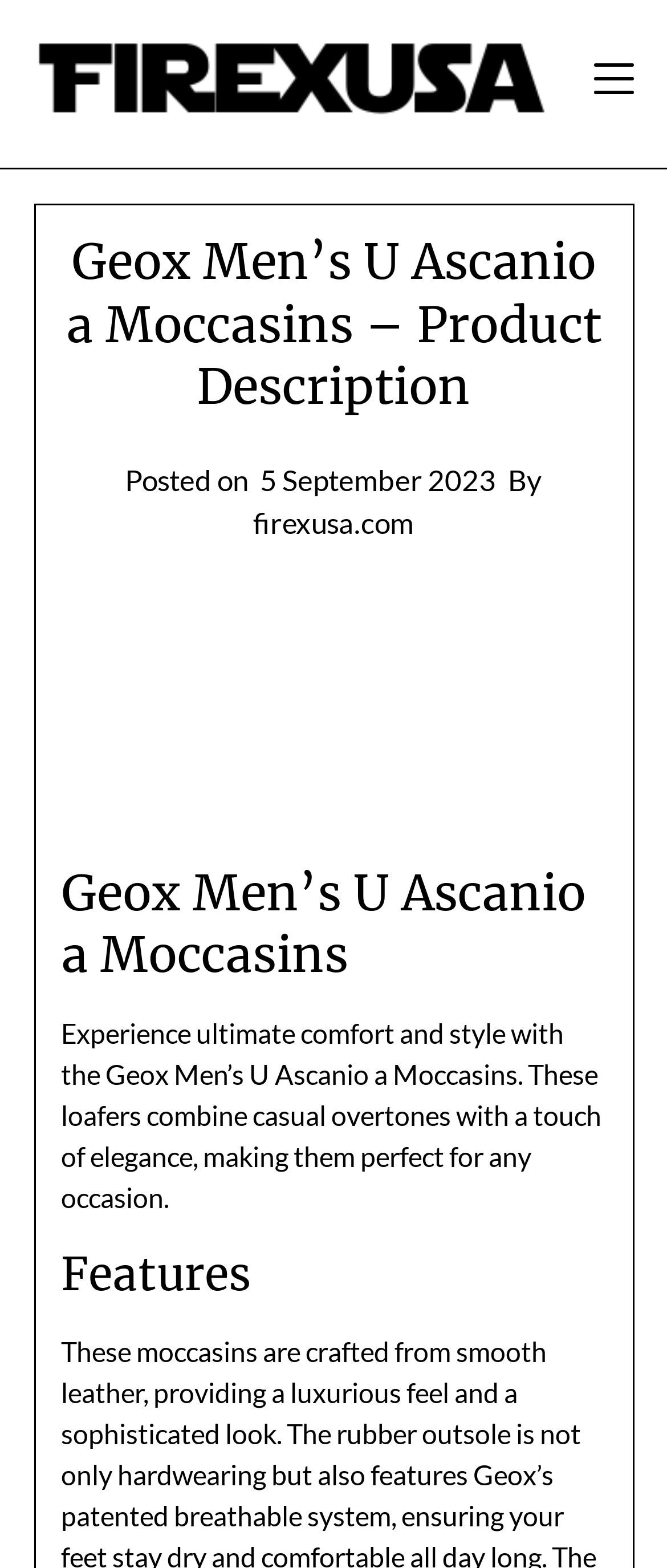Provide the bounding box coordinates for the specified HTML element described in this description: "5 September 2023". The coordinates should be four float numbers ranging from 0 to 1, in the format [left, top, right, bottom].

[0.39, 0.294, 0.744, 0.317]